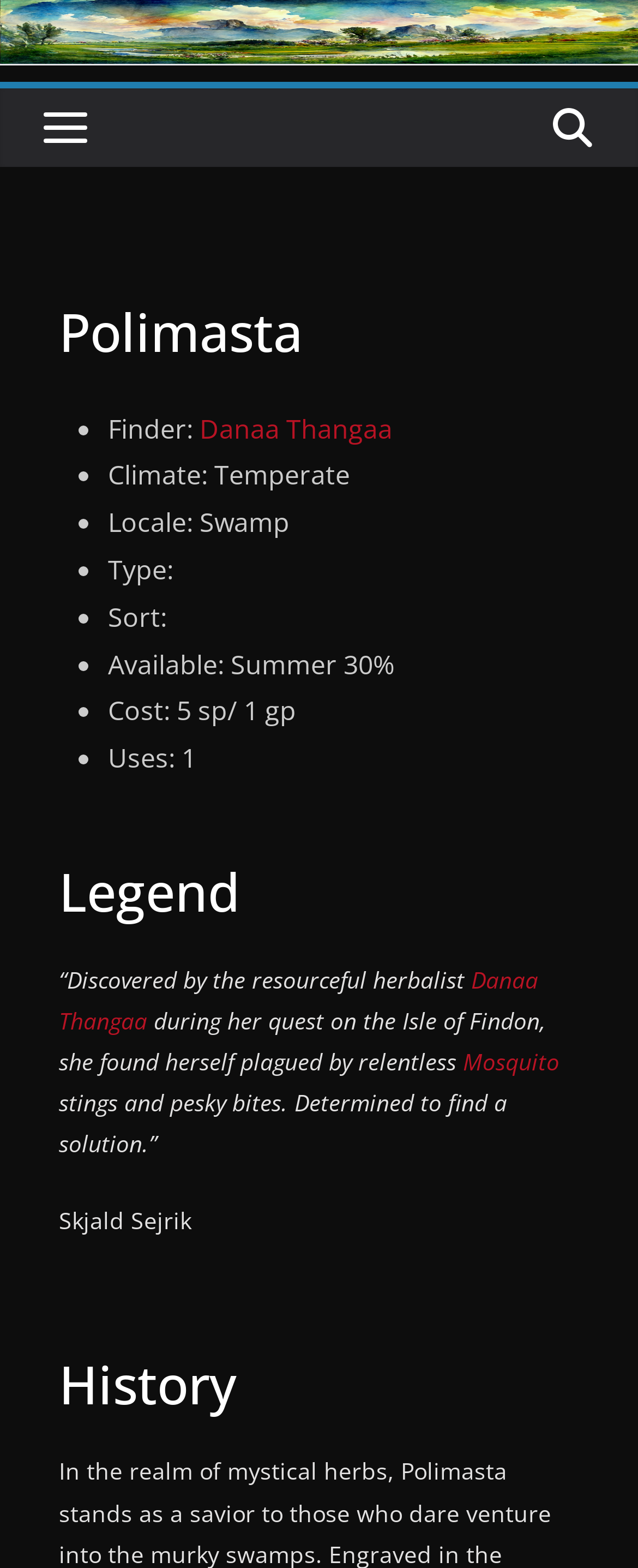Where did Danaa Thangaa find the item? Based on the image, give a response in one word or a short phrase.

Isle of Findon